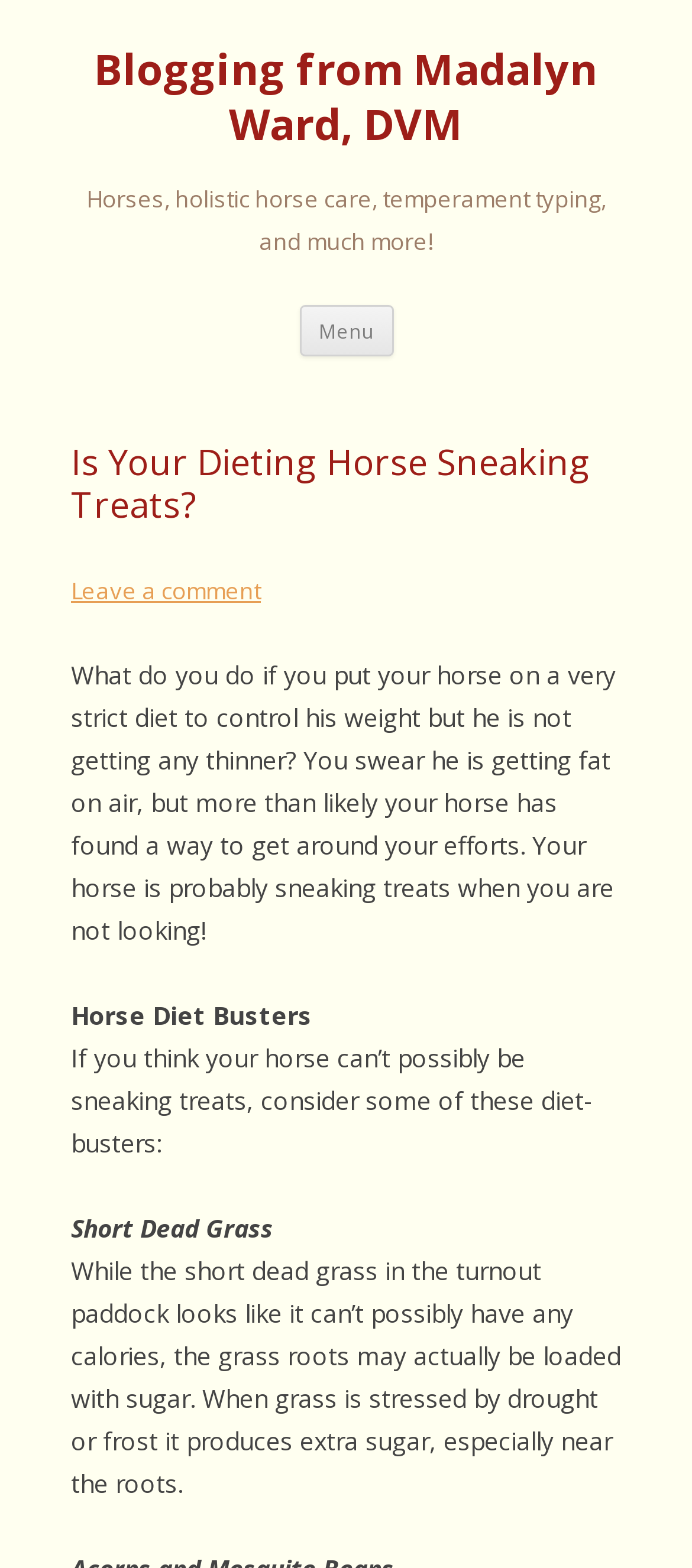Using the description "Leave a comment", predict the bounding box of the relevant HTML element.

[0.103, 0.367, 0.377, 0.387]